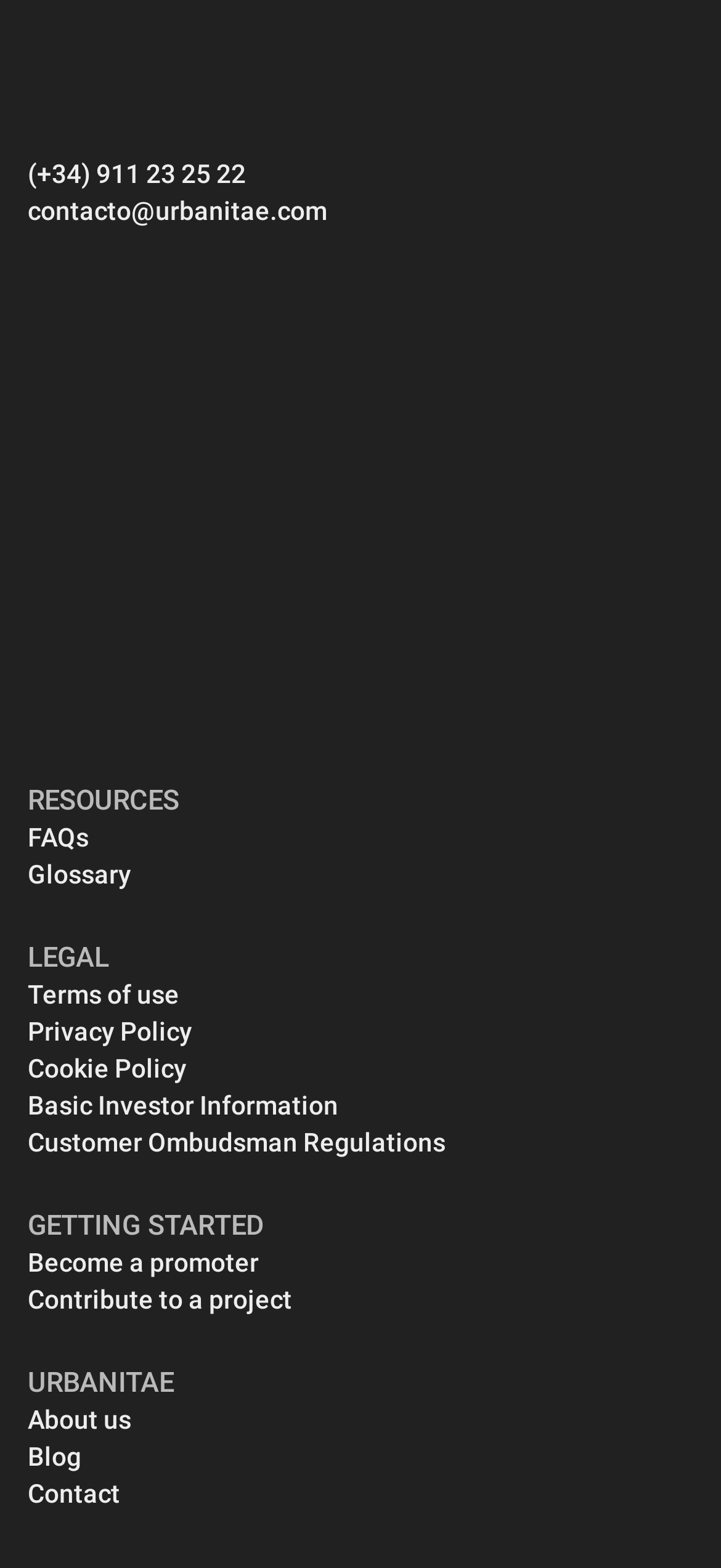What is the logo of this website?
Look at the image and provide a detailed response to the question.

The logo of this website is 'logo_circulo_verde' which is located at the top left corner of the webpage.